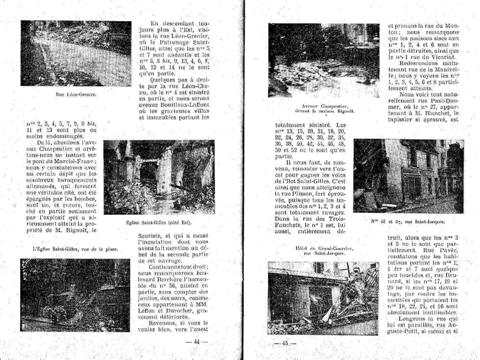Reply to the question with a single word or phrase:
What is the purpose of the booklet?

To educate readers about the past